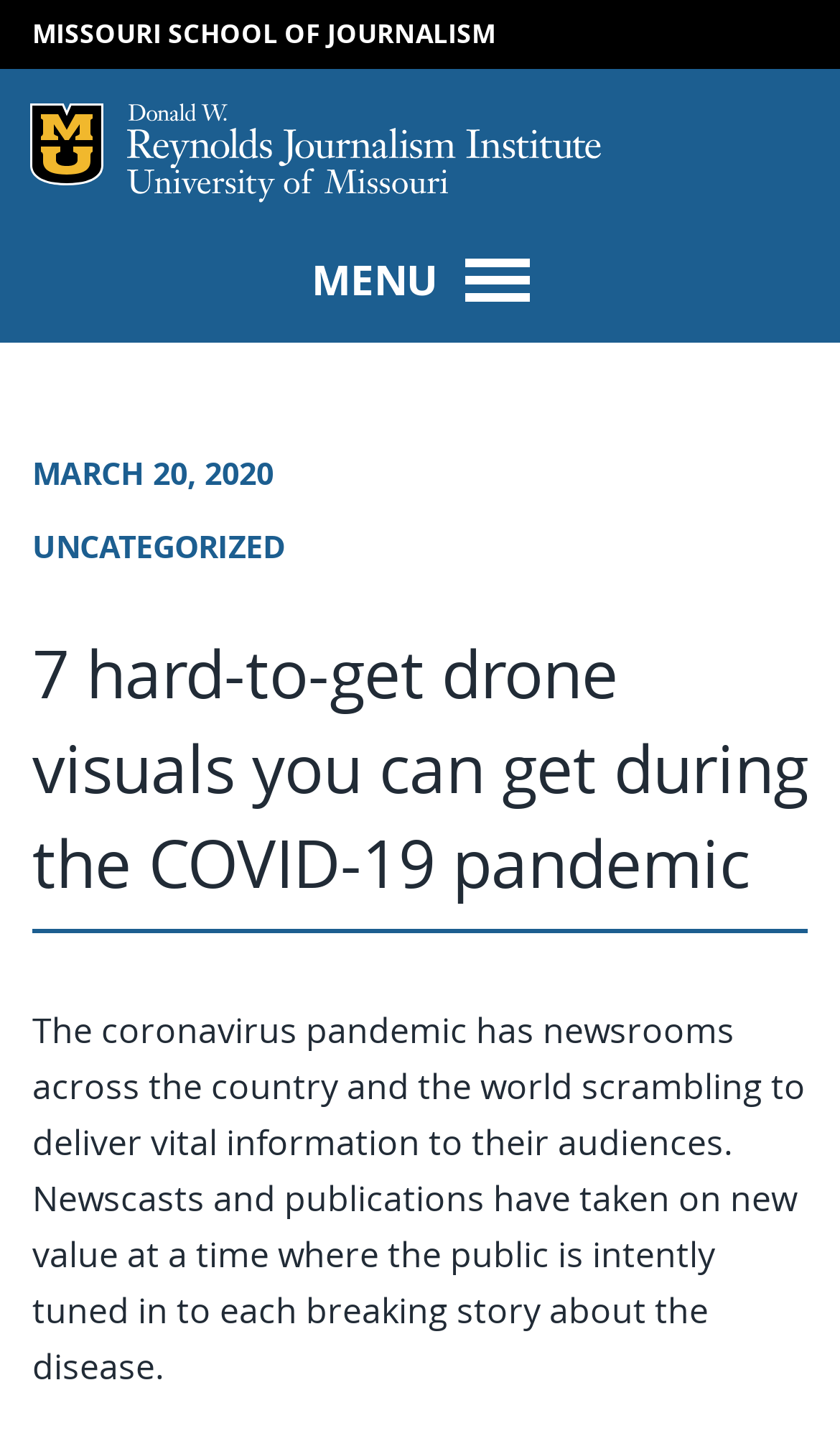What is the category of the article?
Examine the image and give a concise answer in one word or a short phrase.

UNCATEGORIZED